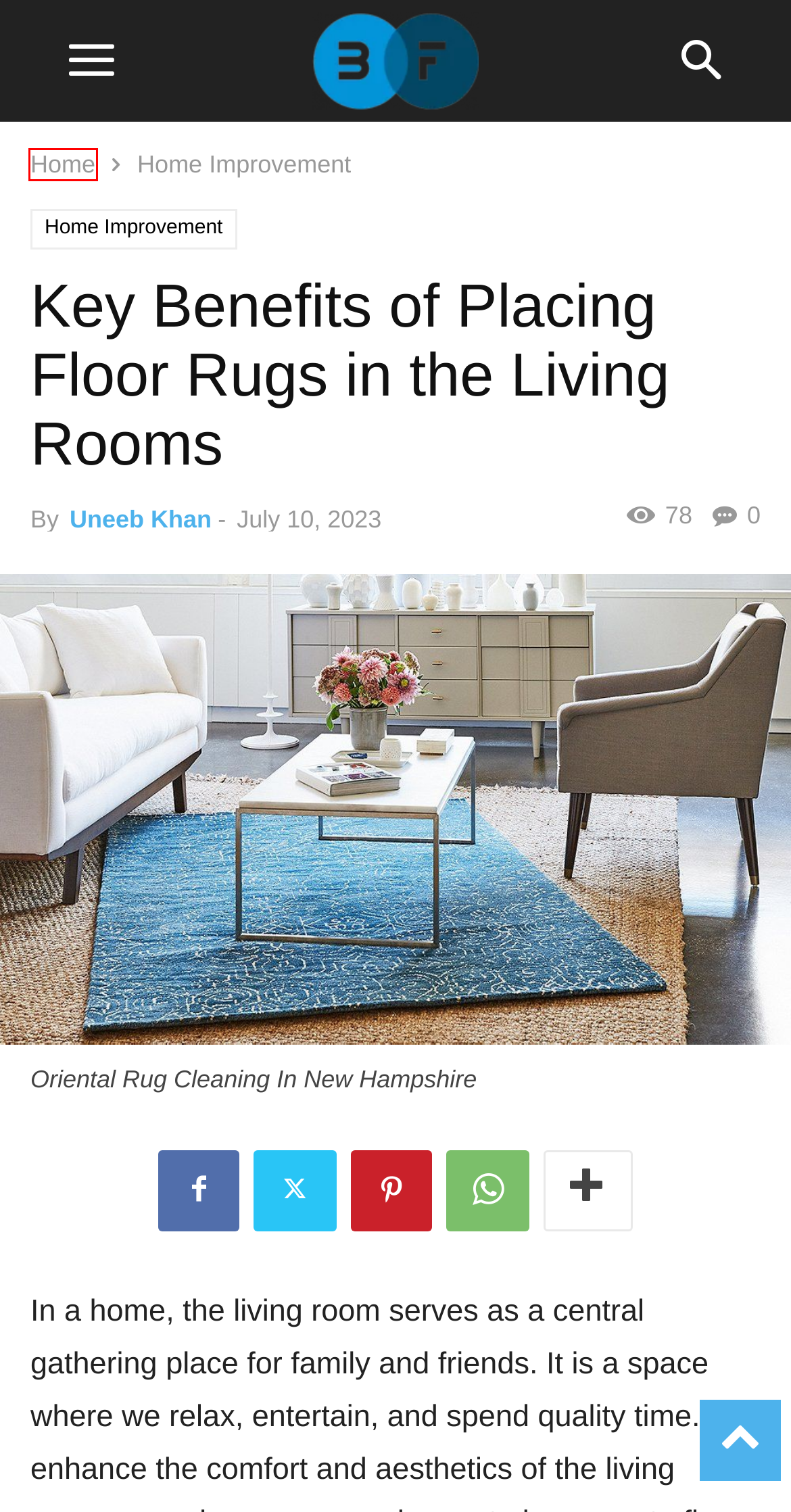You have a screenshot of a webpage with a red rectangle bounding box around an element. Identify the best matching webpage description for the new page that appears after clicking the element in the bounding box. The descriptions are:
A. The Ultimate Guide to Garage Door Spring Repair in Oakville - Businessfig
B. Home Improvement Archives - Businessfig
C. Buy Modern Rugs Dubai At 25% Off | #1 Online Store in UAE
D. Home - Businessfig
E. Embracing Sunshine: The Radiant Beauty of Yellow Primrose in Your Garden - Businessfig
F. Uneeb Khan, Author at Businessfig
G. 10 Window Treatment Ideas for a Calming Bedroom - Businessfig
H. Businessfig, Author at Businessfig

D